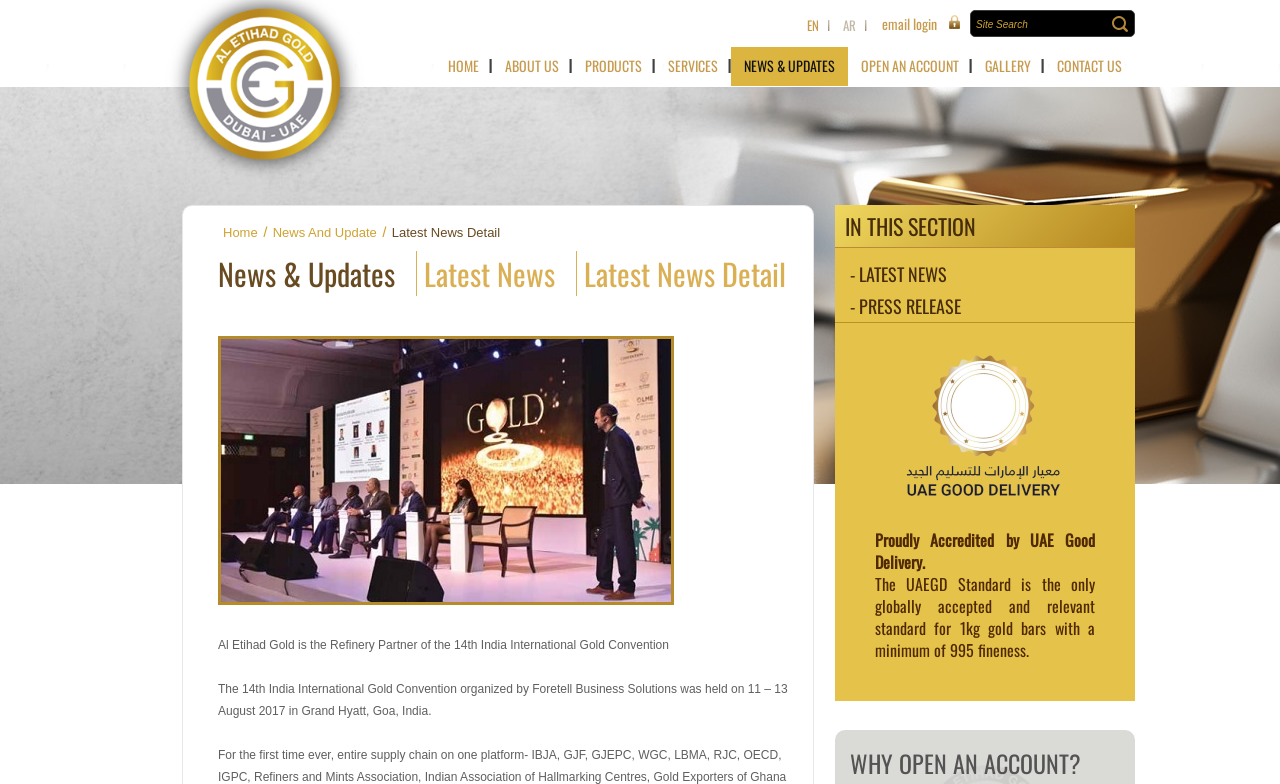Find the bounding box coordinates for the UI element whose description is: "News And Update". The coordinates should be four float numbers between 0 and 1, in the format [left, top, right, bottom].

[0.209, 0.287, 0.298, 0.306]